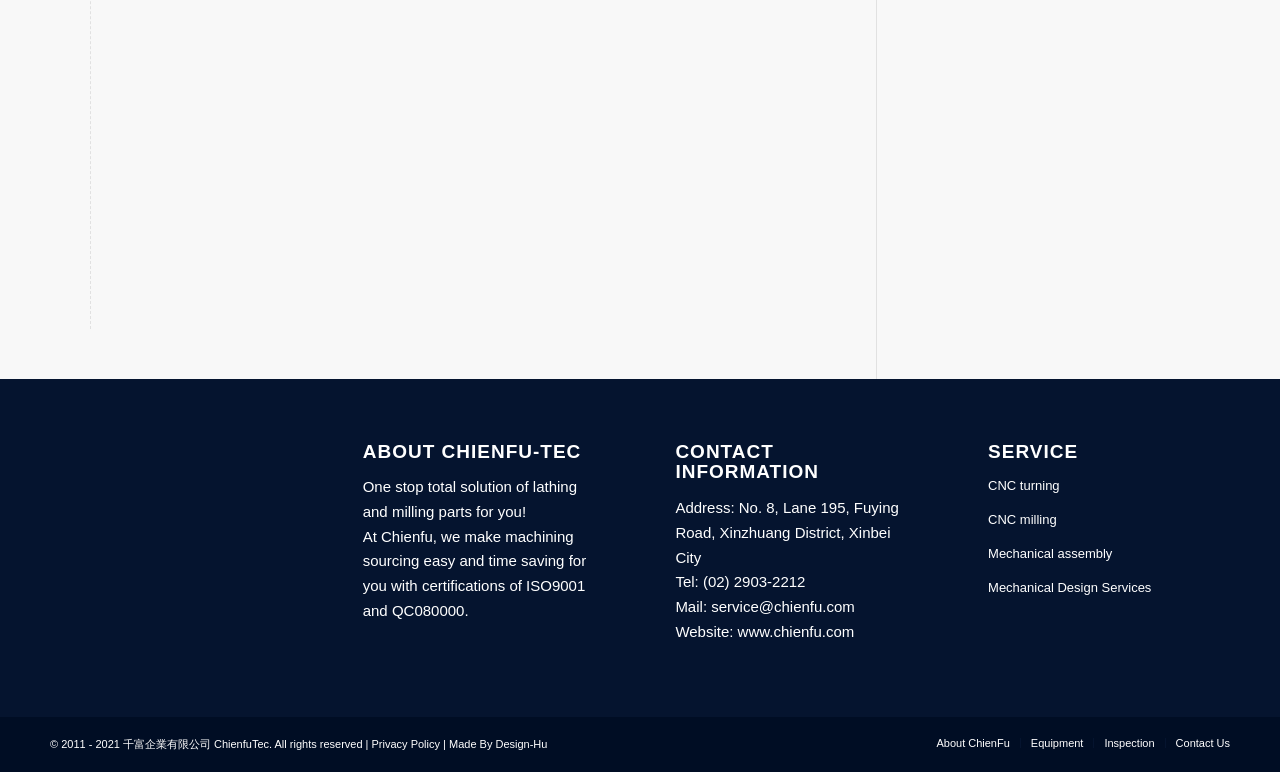Locate the UI element described as follows: "Equipment". Return the bounding box coordinates as four float numbers between 0 and 1 in the order [left, top, right, bottom].

[0.805, 0.955, 0.846, 0.971]